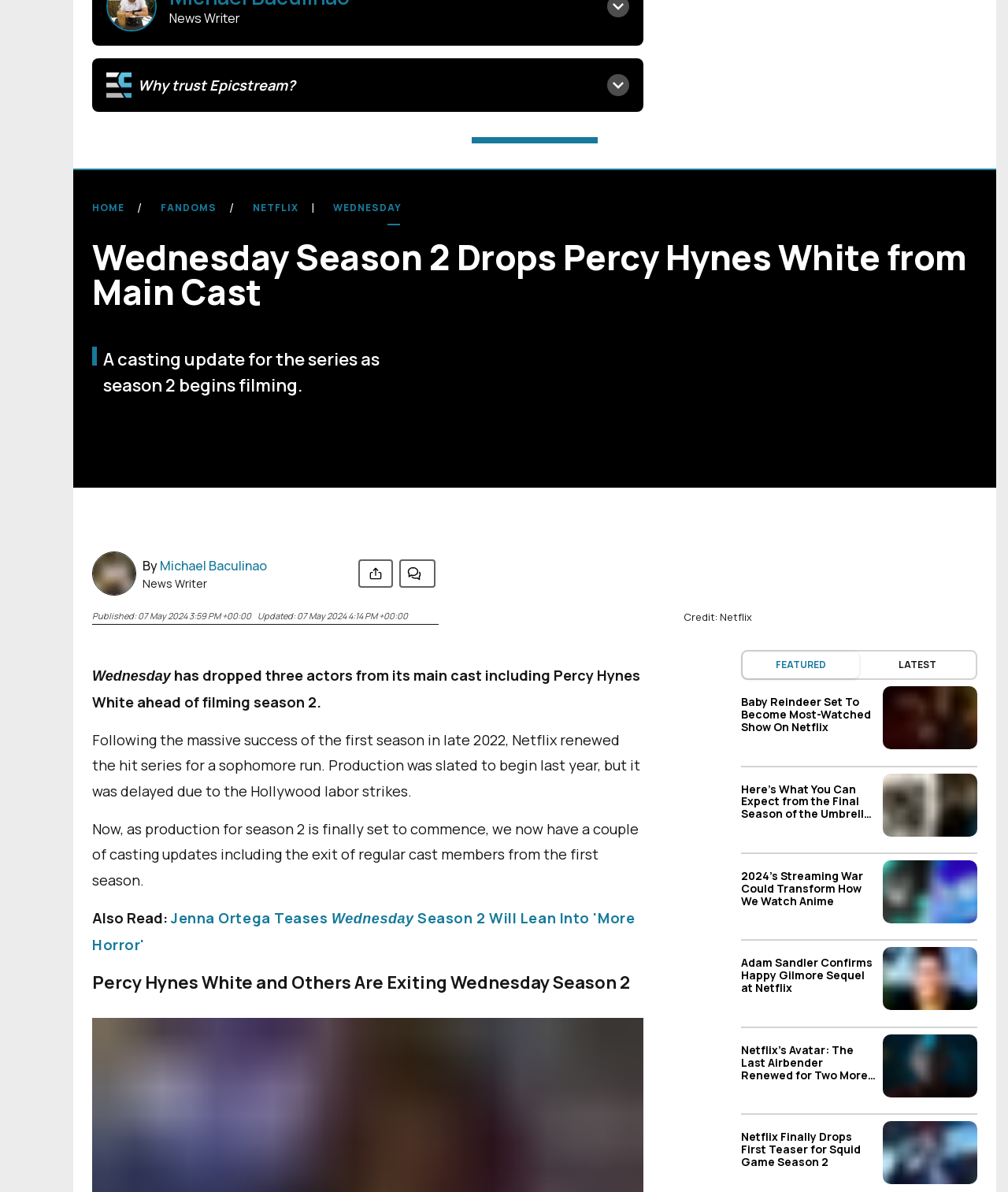Given the description "Privacy Policy", provide the bounding box coordinates of the corresponding UI element.

[0.35, 0.414, 0.583, 0.426]